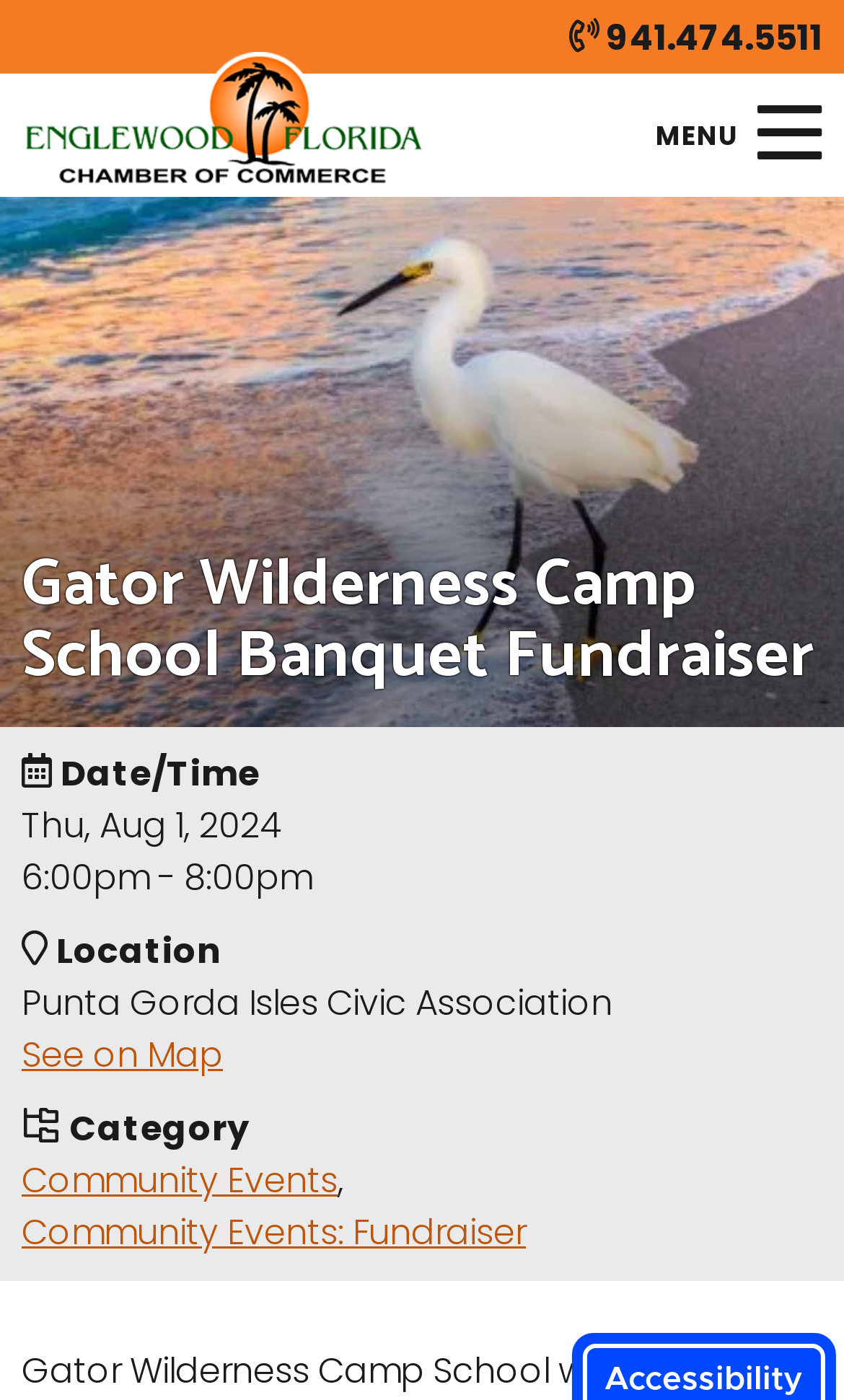What type of event is the banquet?
Examine the image and provide an in-depth answer to the question.

I found the type of event by looking at the section below the main heading, where it says 'Category' followed by the type of event, which is Community Events: Fundraiser.